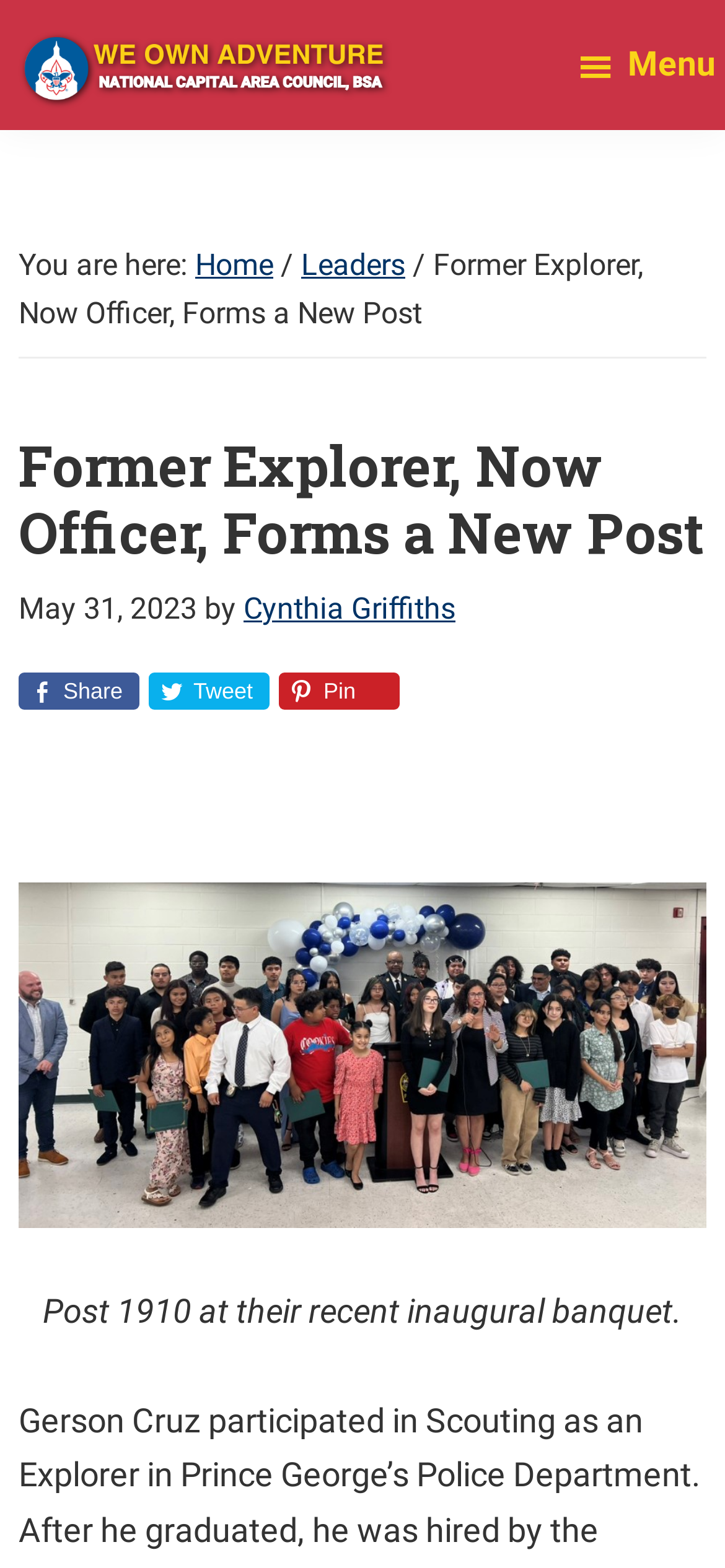Extract the main heading from the webpage content.

Former Explorer, Now Officer, Forms a New Post